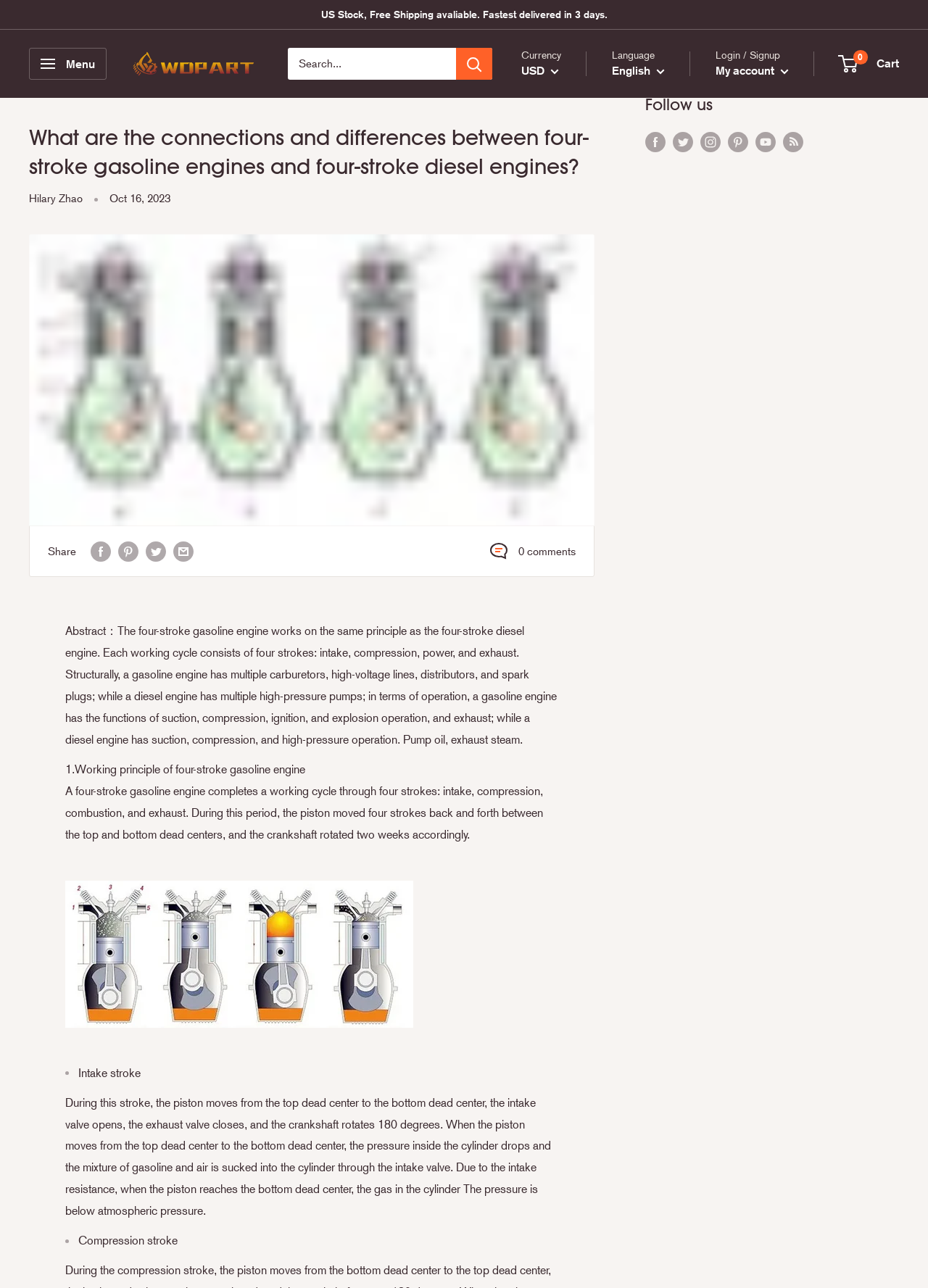Who is the author of this article?
Refer to the image and provide a one-word or short phrase answer.

Hilary Zhao